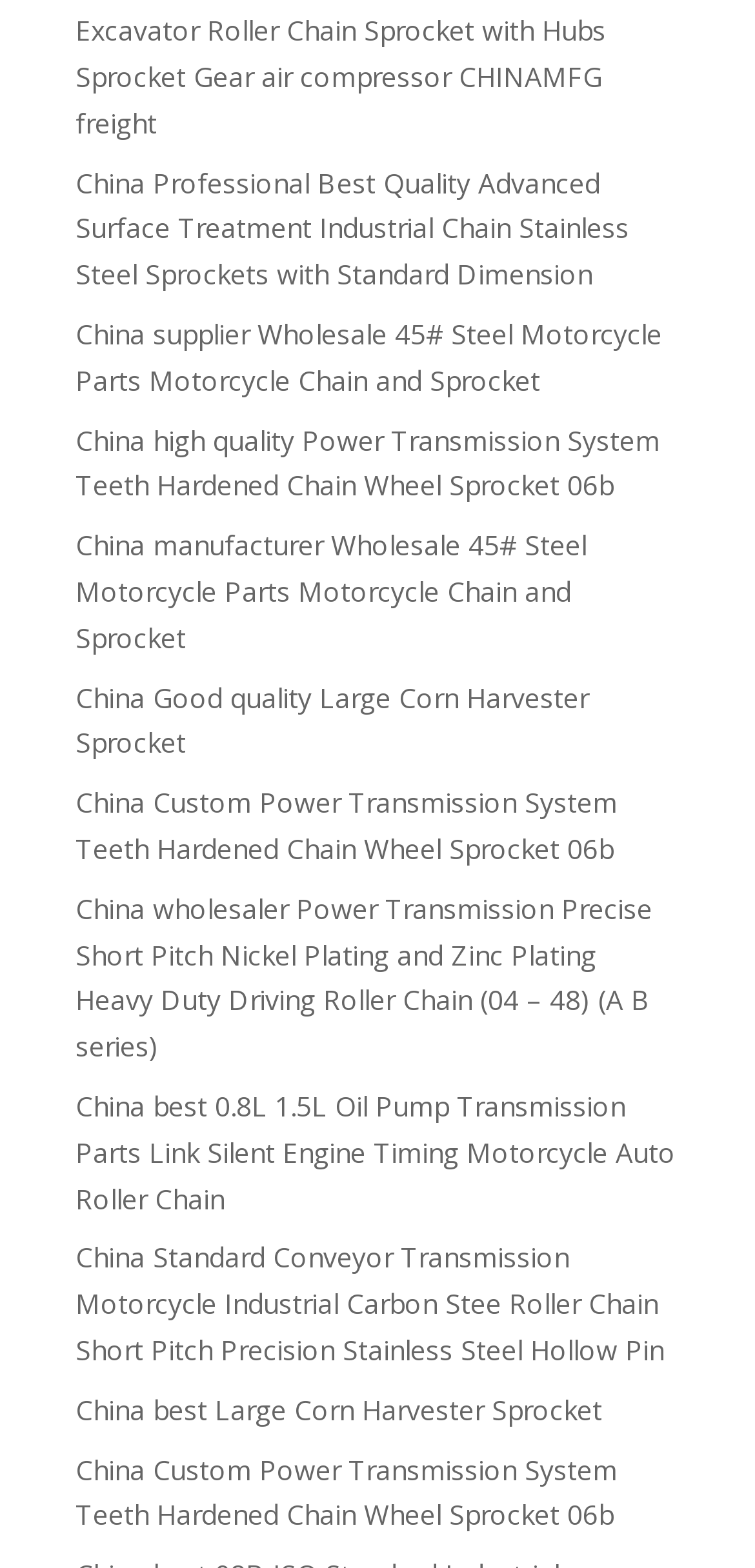Use a single word or phrase to respond to the question:
What is the purpose of the products listed on this webpage?

Power transmission